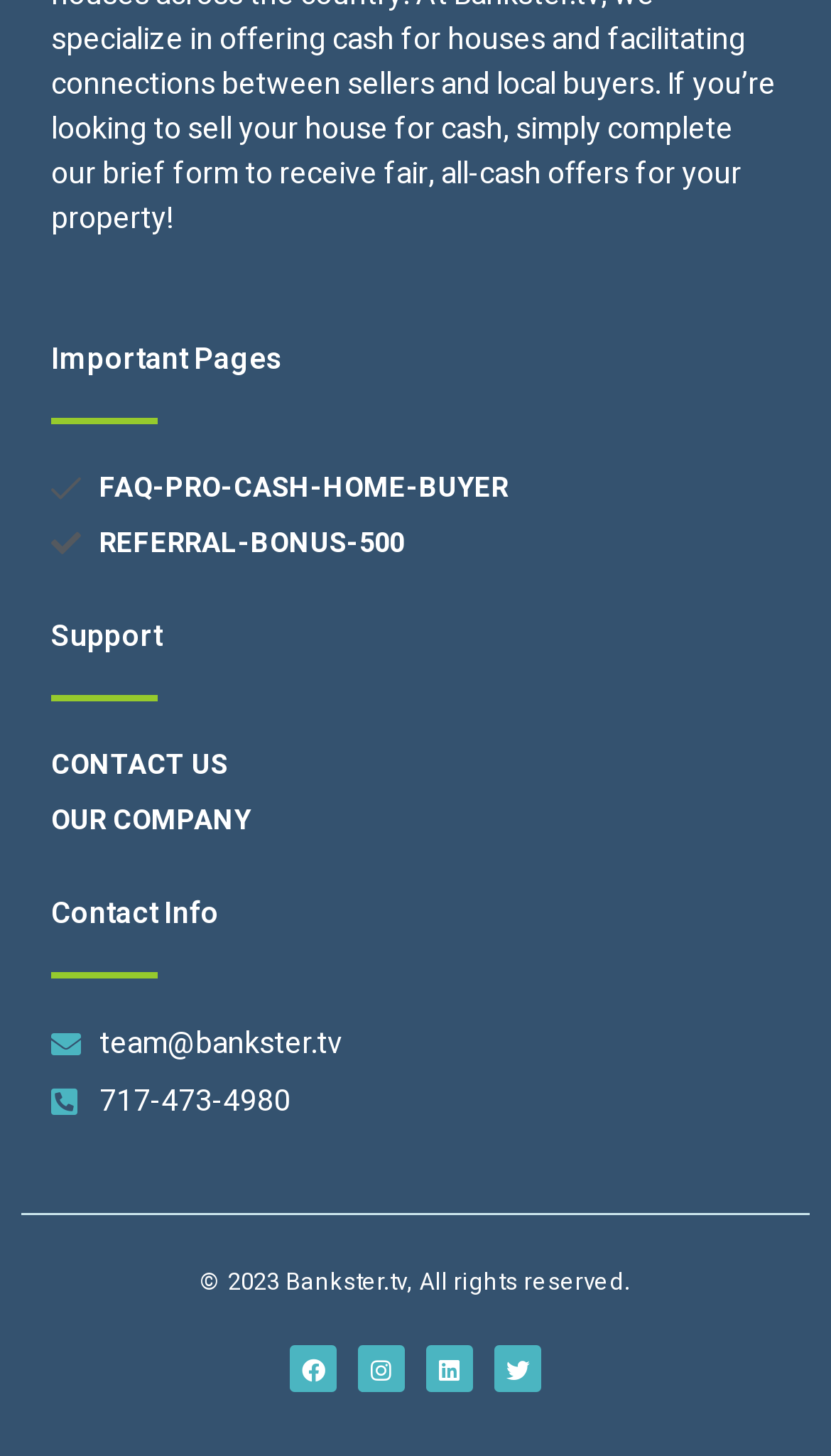Please determine the bounding box coordinates of the area that needs to be clicked to complete this task: 'Visit our company page'. The coordinates must be four float numbers between 0 and 1, formatted as [left, top, right, bottom].

[0.062, 0.549, 0.938, 0.578]